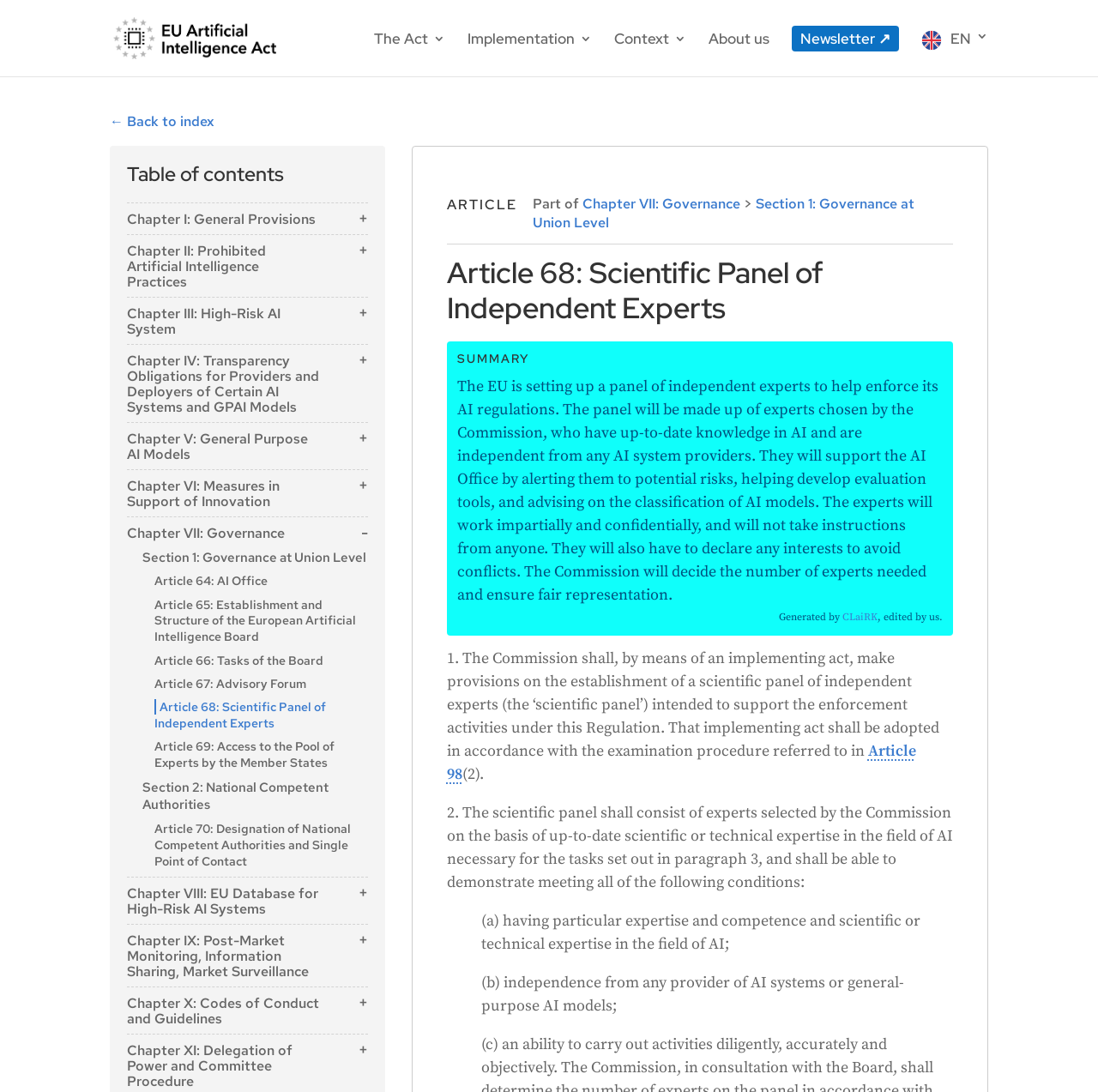Find the bounding box coordinates of the element you need to click on to perform this action: 'Subscribe to the Newsletter'. The coordinates should be represented by four float values between 0 and 1, in the format [left, top, right, bottom].

[0.721, 0.024, 0.819, 0.047]